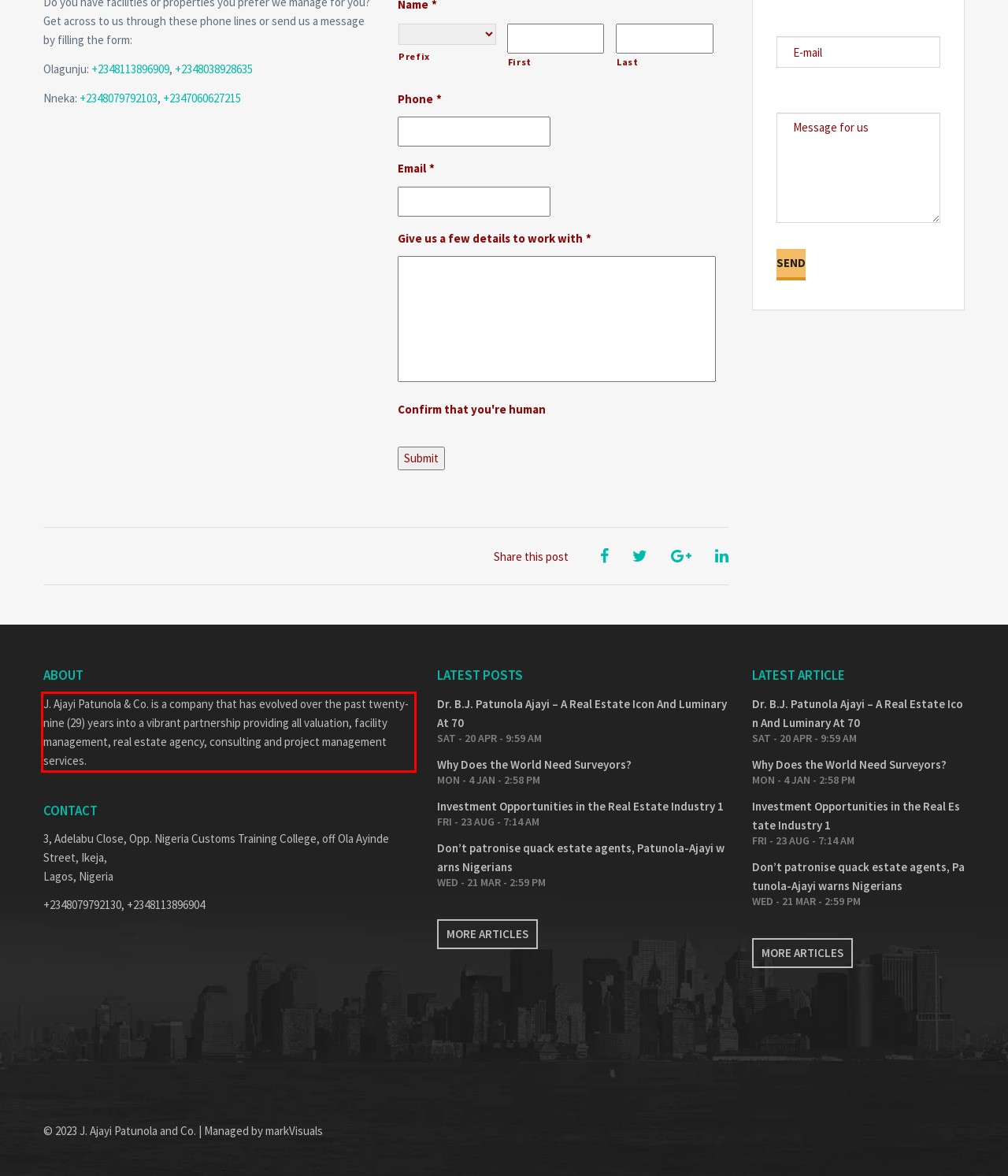You are provided with a webpage screenshot that includes a red rectangle bounding box. Extract the text content from within the bounding box using OCR.

J. Ajayi Patunola & Co. is a company that has evolved over the past twenty-nine (29) years into a vibrant partnership providing all valuation, facility management, real estate agency, consulting and project management services.